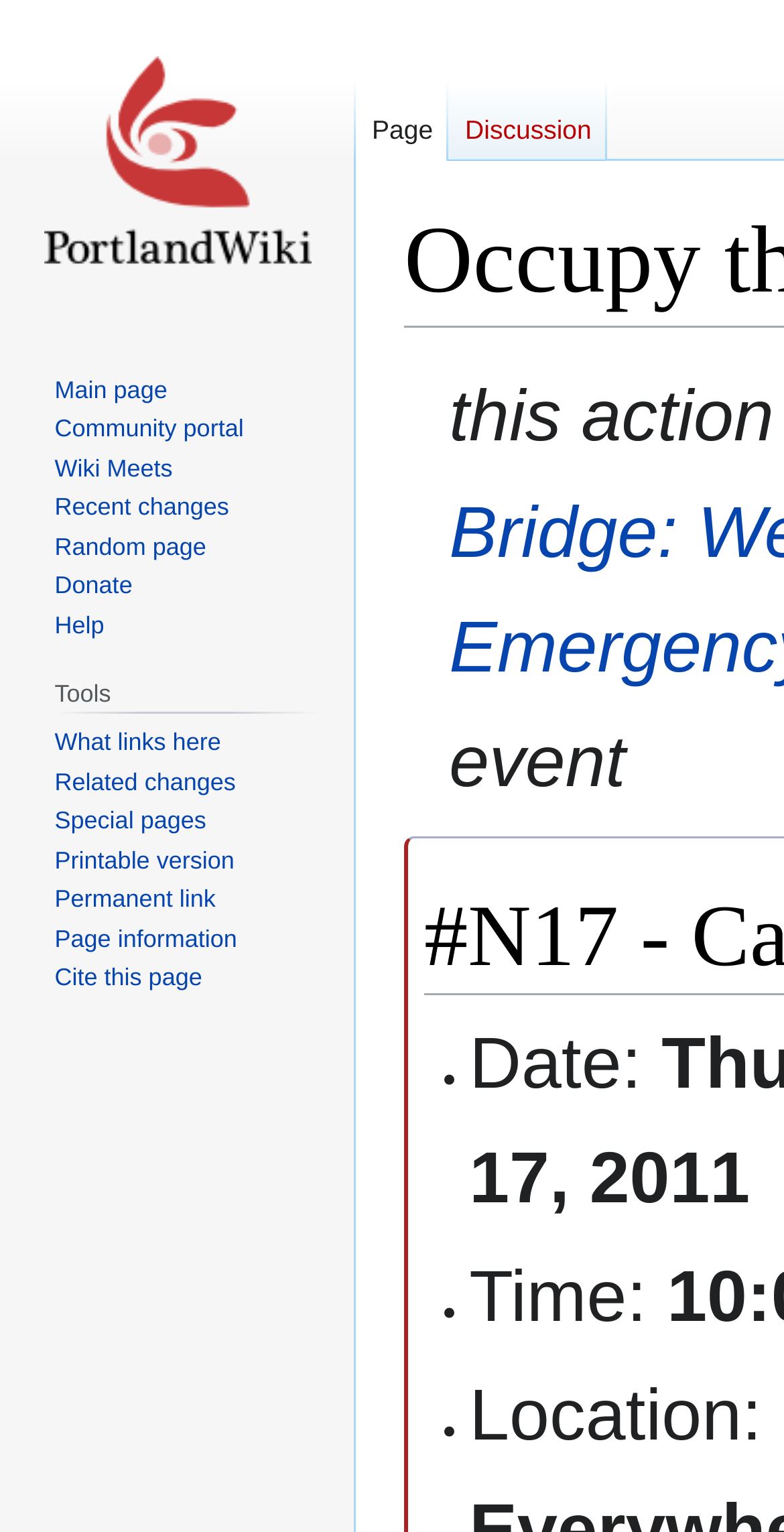Highlight the bounding box coordinates of the element you need to click to perform the following instruction: "Go to the community portal."

[0.07, 0.271, 0.311, 0.289]